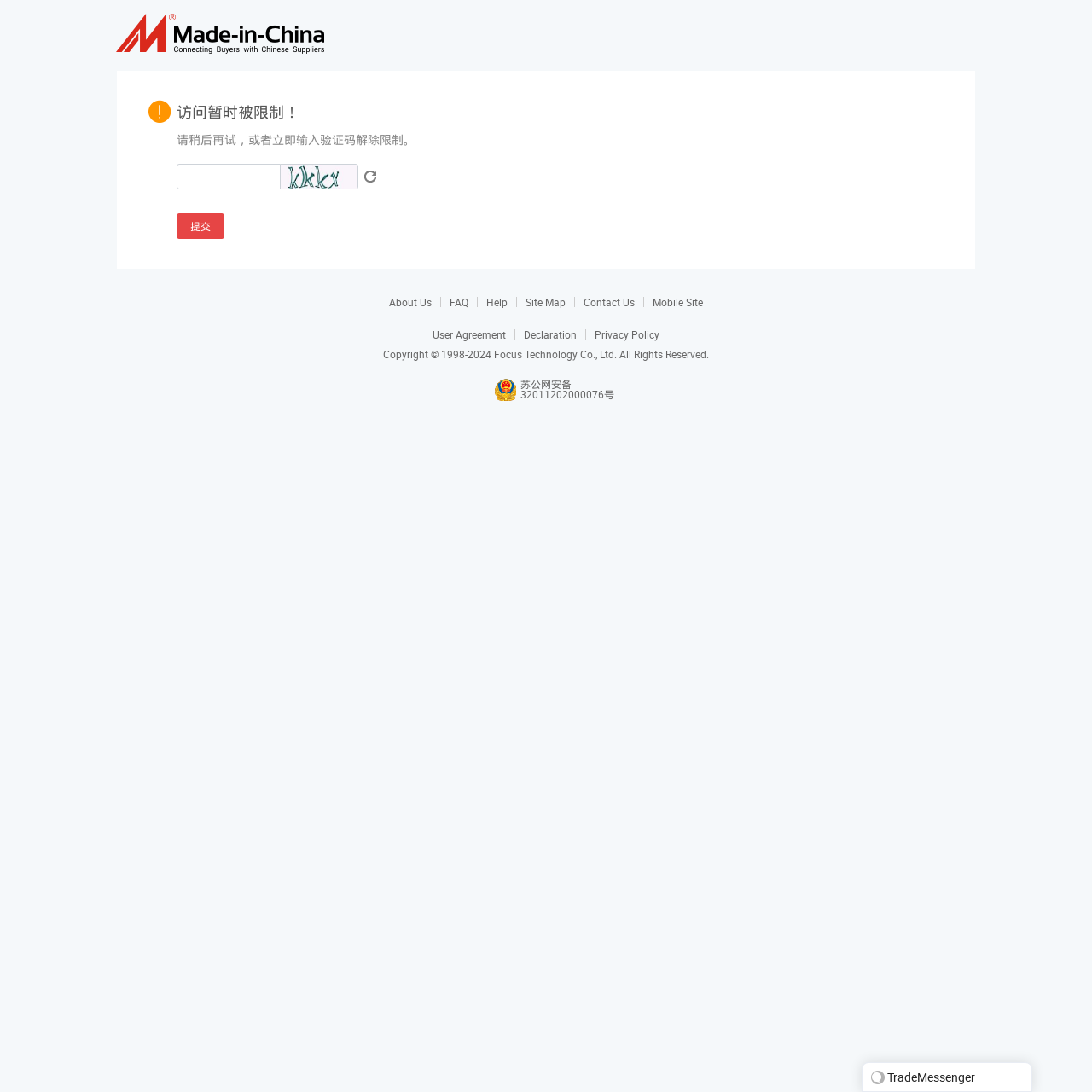Please give a succinct answer to the question in one word or phrase:
What is the copyright year range?

1998-2024